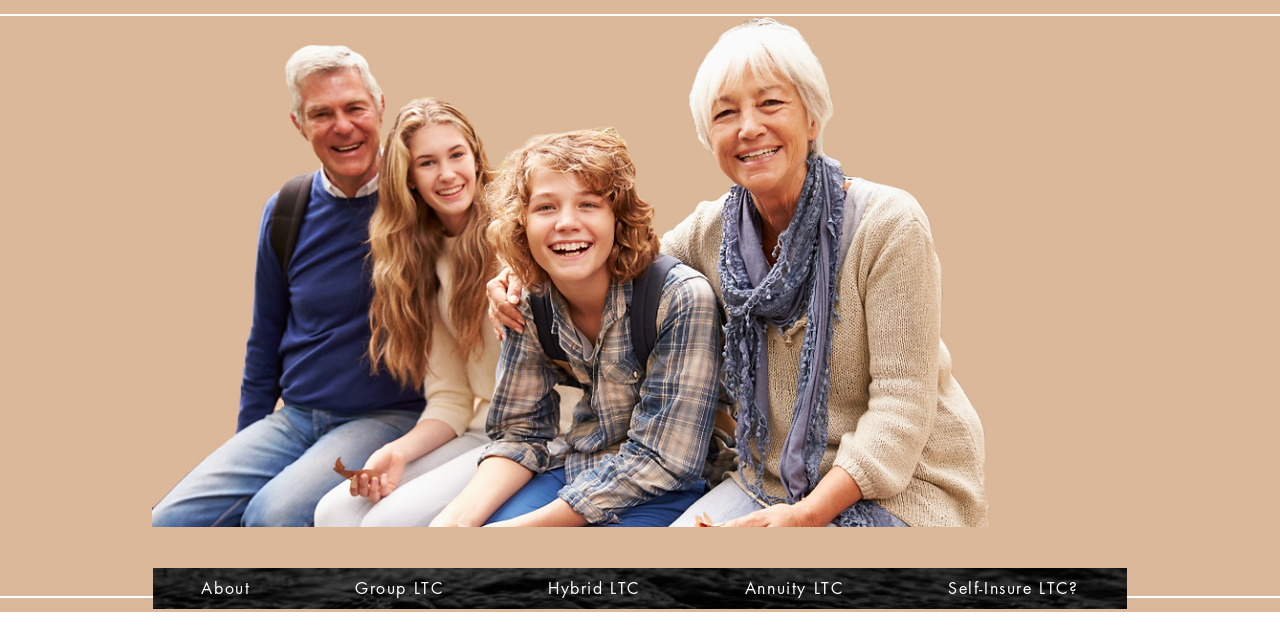Please use the details from the image to answer the following question comprehensively:
What is the purpose of the image at the top?

The image 'Grandparents & Teens_edited.png' is prominently displayed at the top of the webpage, suggesting it may be used for decorative or branding purposes, perhaps to convey a sense of family or community, which is relevant to the topic of Medicare plans.